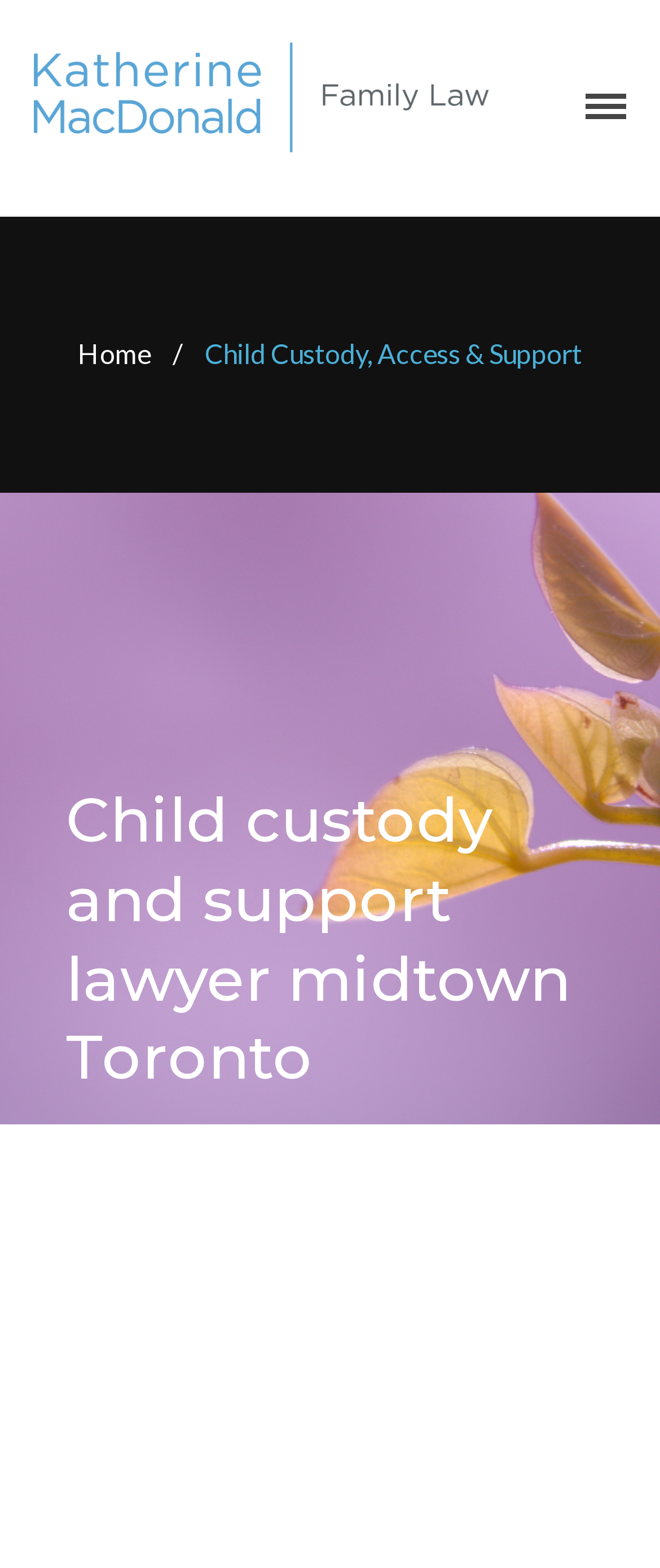Find the bounding box coordinates for the element that must be clicked to complete the instruction: "Click the 'Home' link". The coordinates should be four float numbers between 0 and 1, indicated as [left, top, right, bottom].

[0.449, 0.049, 0.936, 0.084]